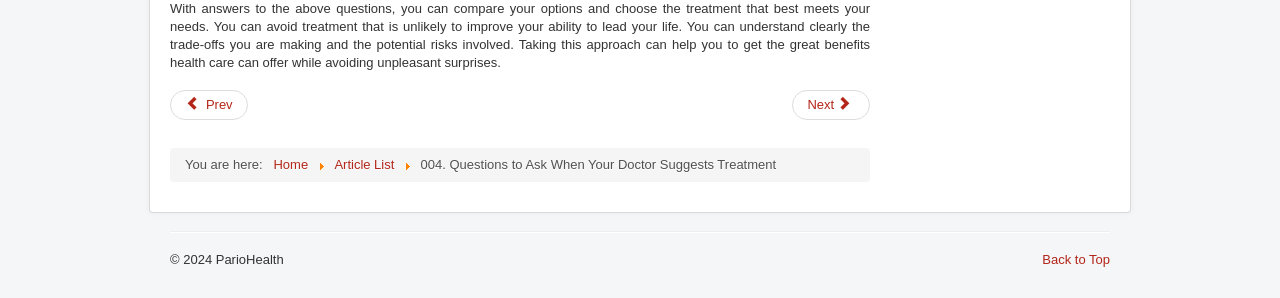Answer succinctly with a single word or phrase:
What is the purpose of asking questions when a doctor suggests treatment?

To make informed decisions